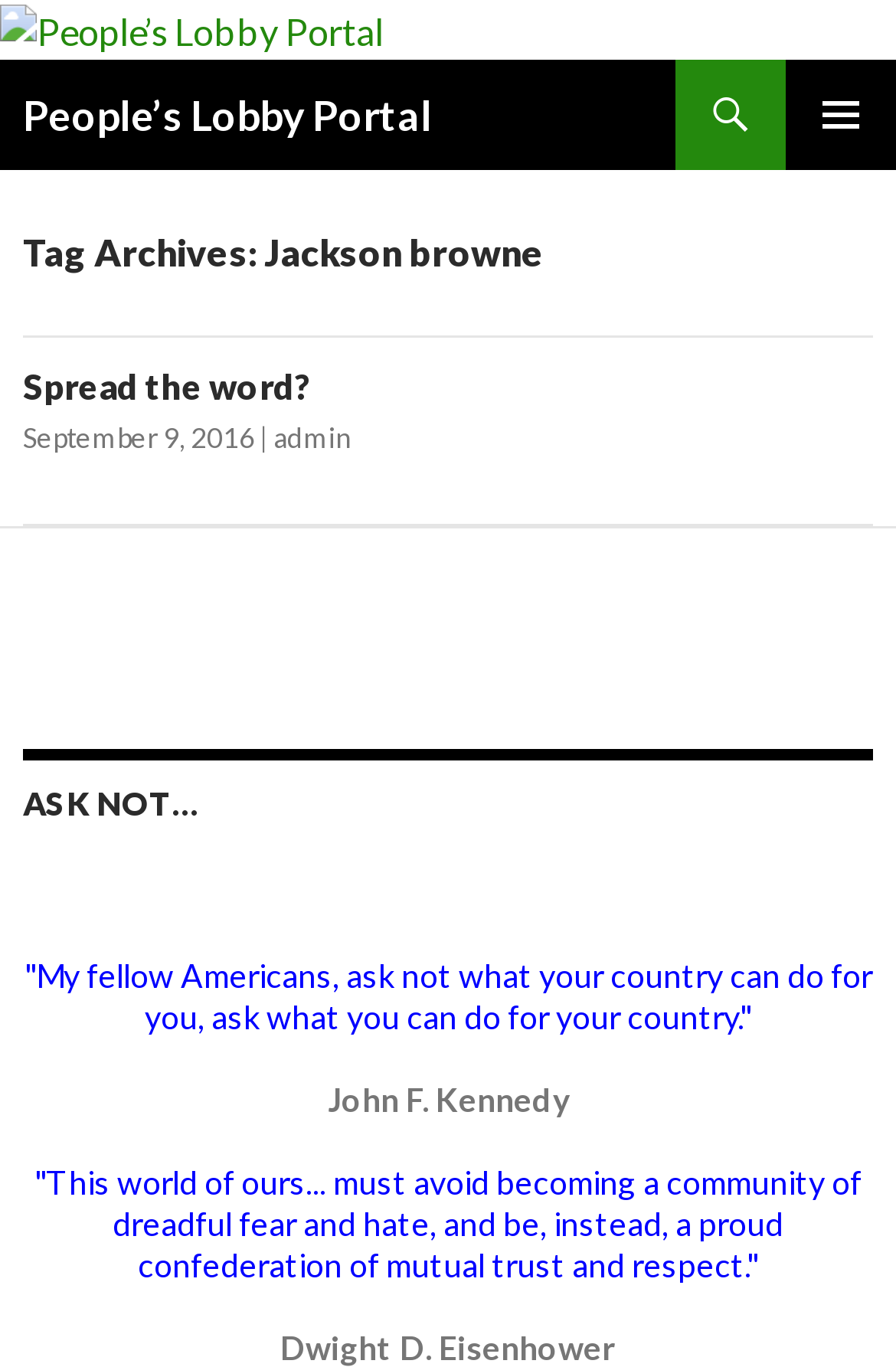Detail the various sections and features present on the webpage.

The webpage is about Jackson Browne and the People's Lobby Portal. At the top left, there is a link and an image, both labeled "People's Lobby Portal". Next to them, there is a heading with the same label. Below these elements, there are three links: "Search", "SKIP TO CONTENT", and a button labeled "PRIMARY MENU".

The main content of the page is divided into two sections. The first section has a header with the title "Tag Archives: Jackson browne". Below this header, there is an article with a heading "Spread the word?" followed by a link with the same label, a link to a date "September 9, 2016", and another link labeled "admin".

The second section has a heading "ASK NOT…" followed by a series of static text elements. These text elements contain quotes from John F. Kennedy and Dwight D. Eisenhower, with the authors' names mentioned below each quote. The quotes are arranged vertically, with the first quote taking up most of the space, and the second quote and the authors' names appearing below it.